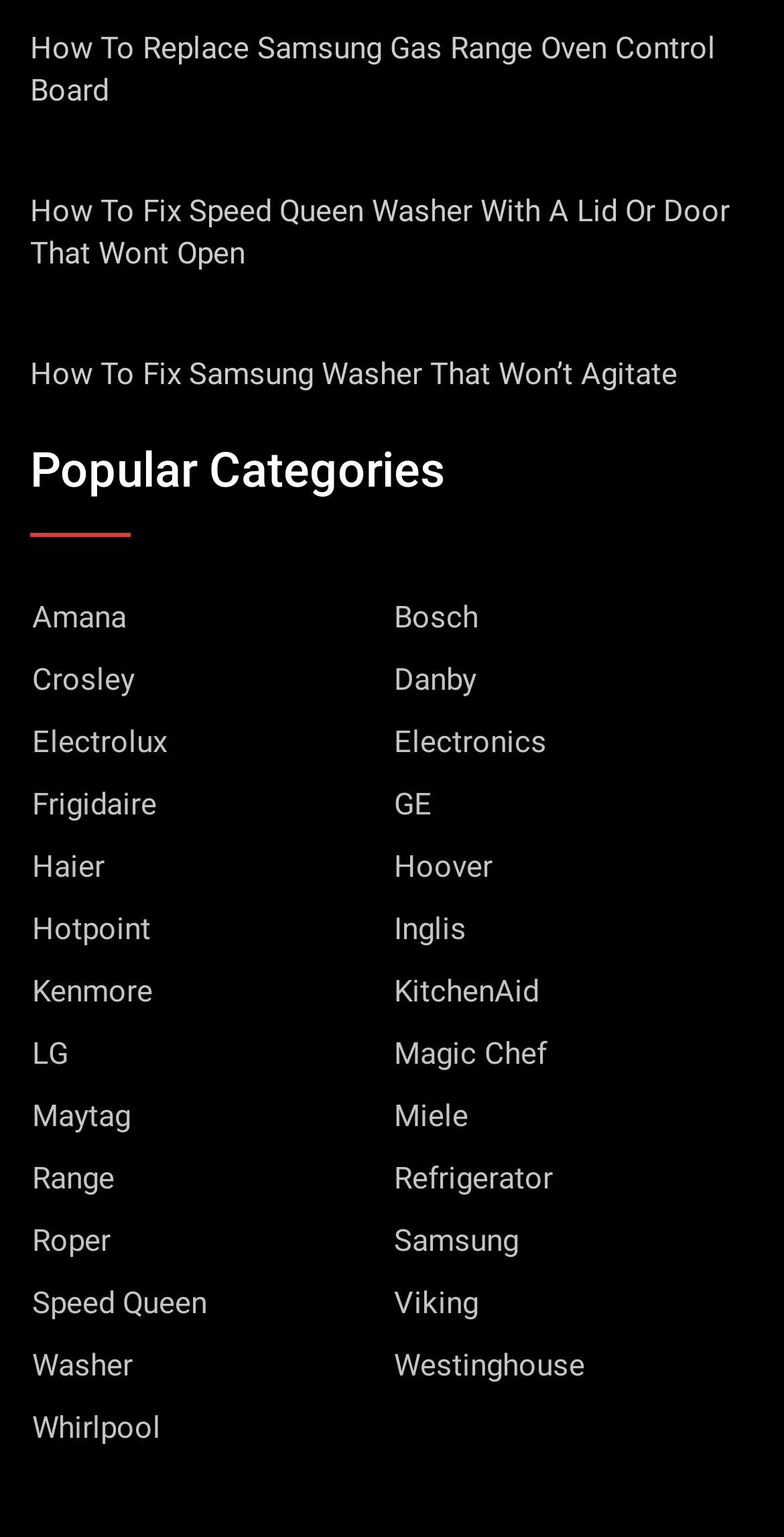What is the topic of the first heading?
Look at the screenshot and respond with one word or a short phrase.

Replace Samsung Gas Range Oven Control Board